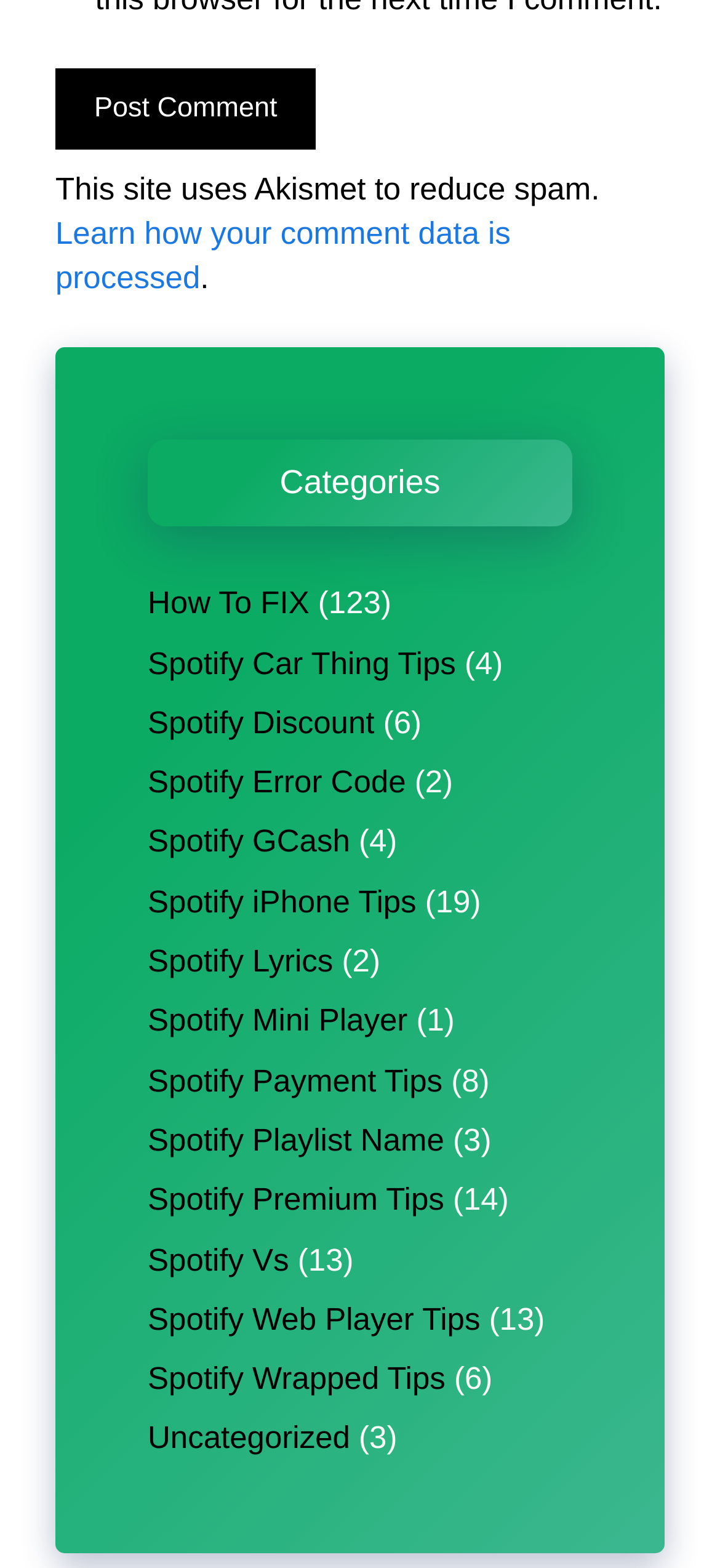Predict the bounding box of the UI element based on this description: "Uncategorized".

[0.205, 0.906, 0.486, 0.929]